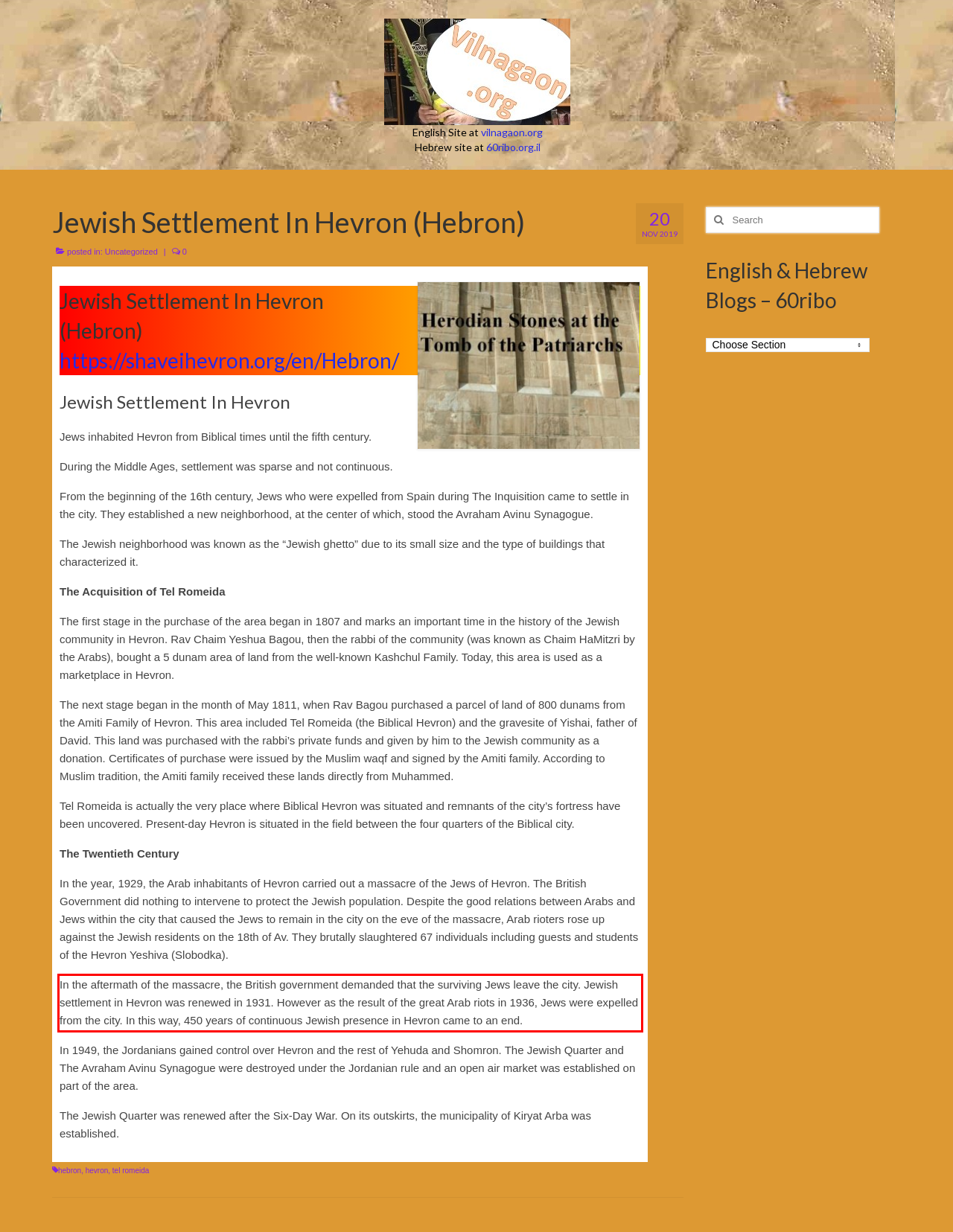Please identify and extract the text content from the UI element encased in a red bounding box on the provided webpage screenshot.

In the aftermath of the massacre, the British government demanded that the surviving Jews leave the city. Jewish settlement in Hevron was renewed in 1931. However as the result of the great Arab riots in 1936, Jews were expelled from the city. In this way, 450 years of continuous Jewish presence in Hevron came to an end.